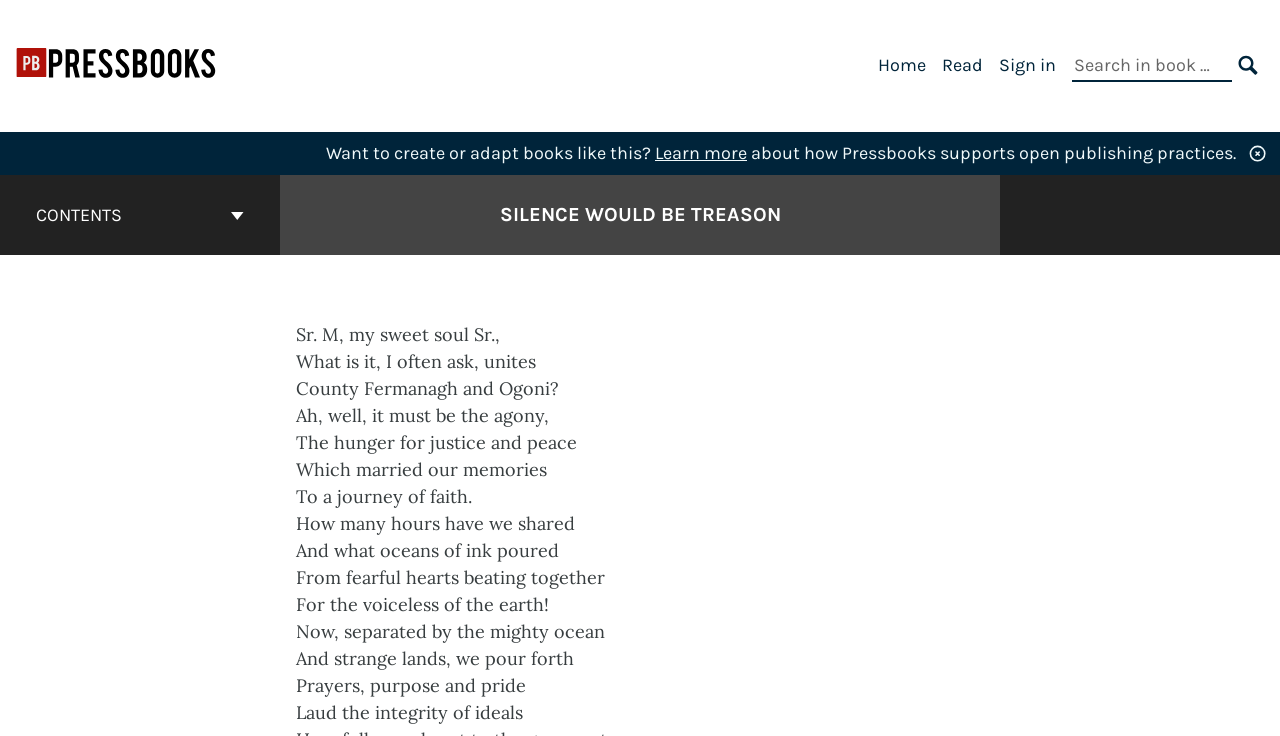Highlight the bounding box coordinates of the region I should click on to meet the following instruction: "Search in book".

[0.838, 0.069, 0.962, 0.111]